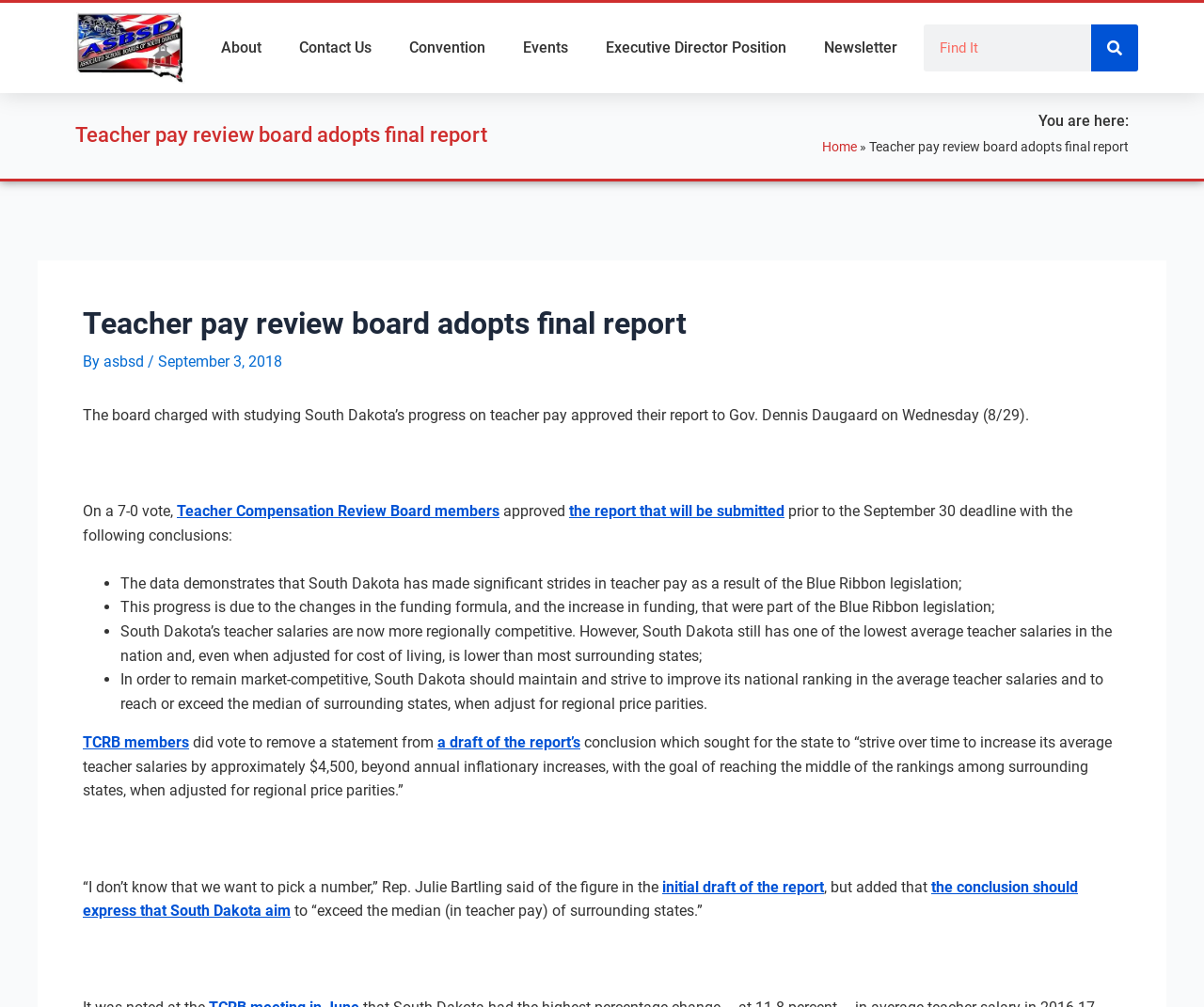Bounding box coordinates are to be given in the format (top-left x, top-left y, bottom-right x, bottom-right y). All values must be floating point numbers between 0 and 1. Provide the bounding box coordinate for the UI element described as: parent_node: Search name="s" placeholder="Find It"

[0.767, 0.024, 0.906, 0.071]